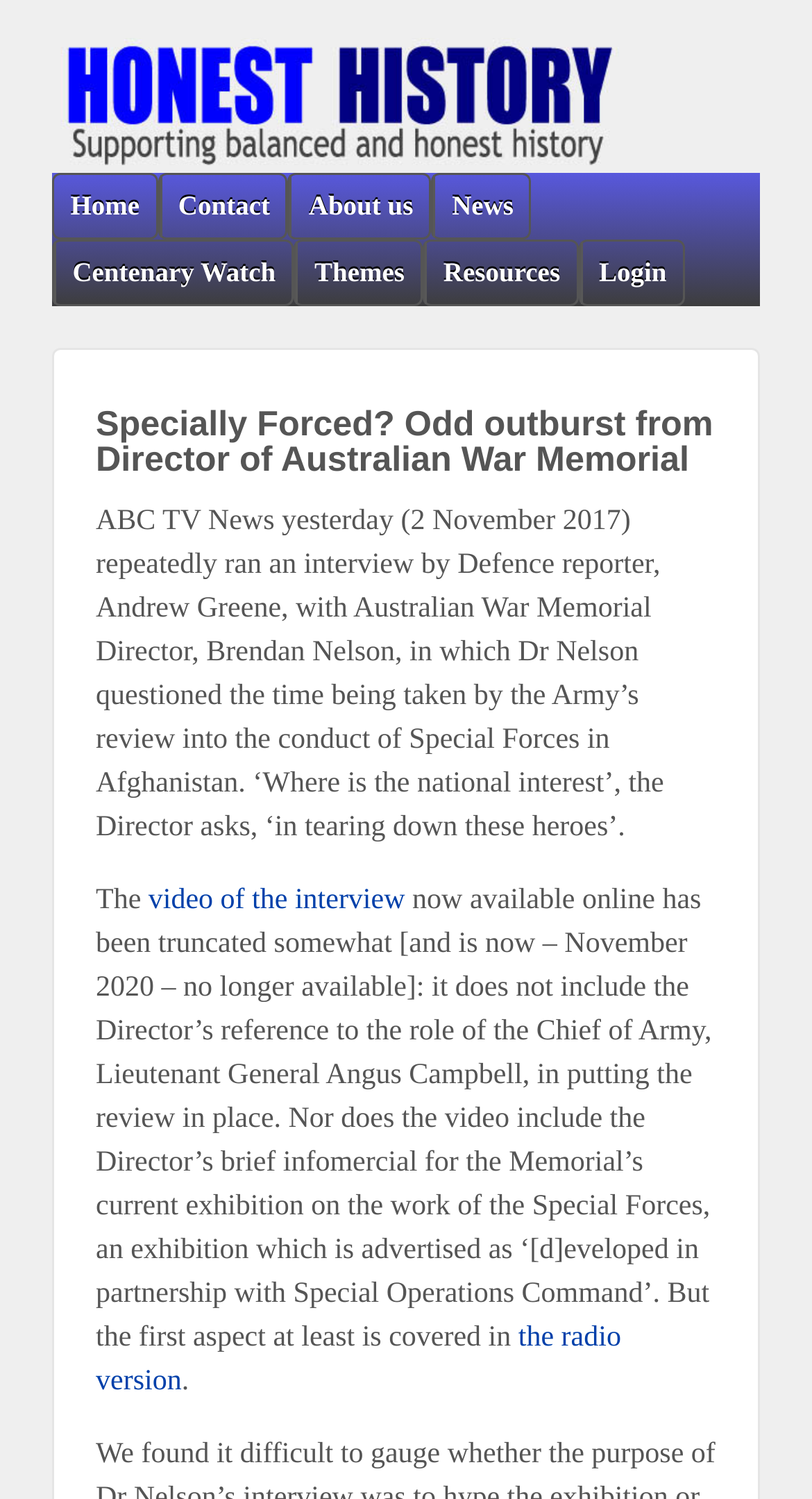Provide an in-depth description of the elements and layout of the webpage.

The webpage appears to be an article or news page with a focus on a specific topic. At the top, there is a navigation menu with six links: "Home", "Contact", "About us", "News", "Centenary Watch", and "Themes", followed by "Resources" and "Login" on the right side. 

Below the navigation menu, there is a prominent heading that reads "Specially Forced? Odd outburst from Director of Australian War Memorial". 

The main content of the page is a block of text that discusses an interview with the Director of the Australian War Memorial, Brendan Nelson, regarding the review of the conduct of Special Forces in Afghanistan. The text summarizes the Director's comments, including his question about the national interest in "tearing down these heroes". 

Within the text, there are two links: one to a video of the interview, and another to the radio version of the interview. The video link is situated in the middle of the text, while the radio link is at the bottom.